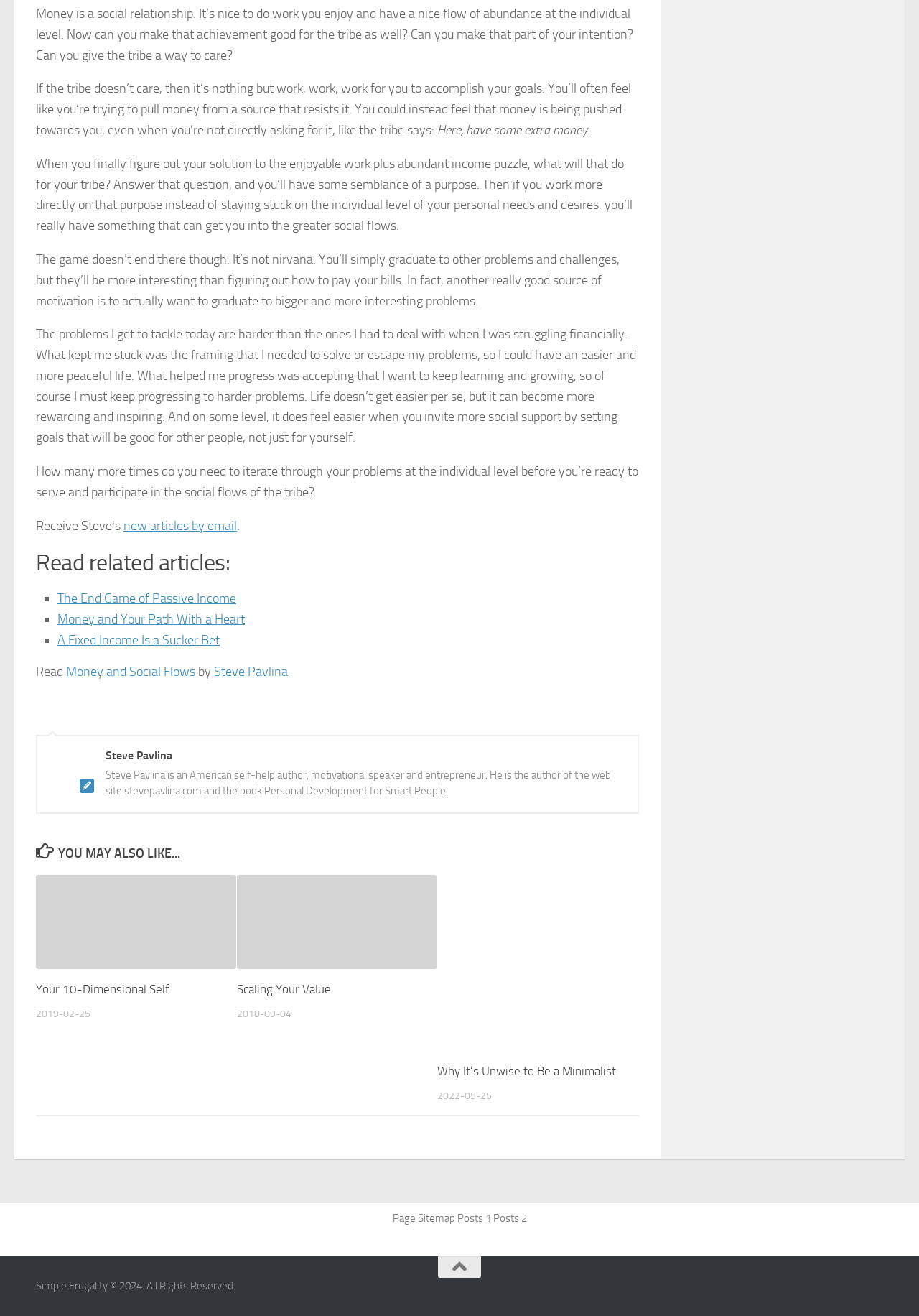Provide a short answer using a single word or phrase for the following question: 
What is the title of the first recommended article?

Your 10-Dimensional Self